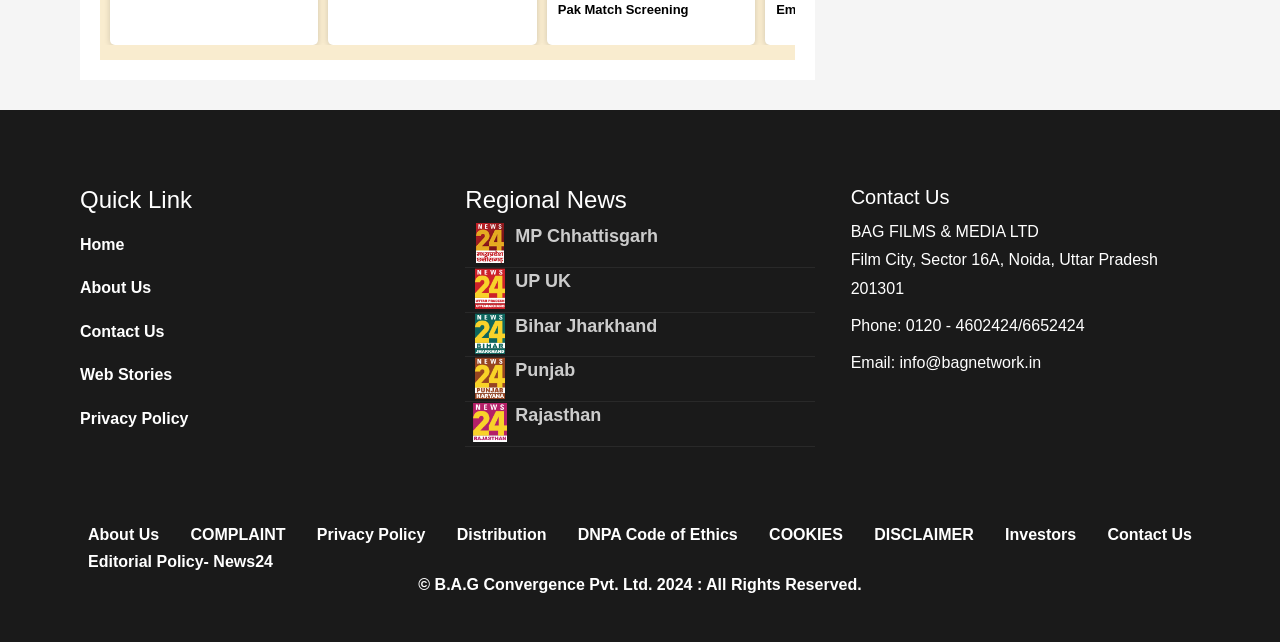Determine the bounding box coordinates of the element's region needed to click to follow the instruction: "Email to info@bagnetwork.in". Provide these coordinates as four float numbers between 0 and 1, formatted as [left, top, right, bottom].

[0.703, 0.551, 0.813, 0.577]